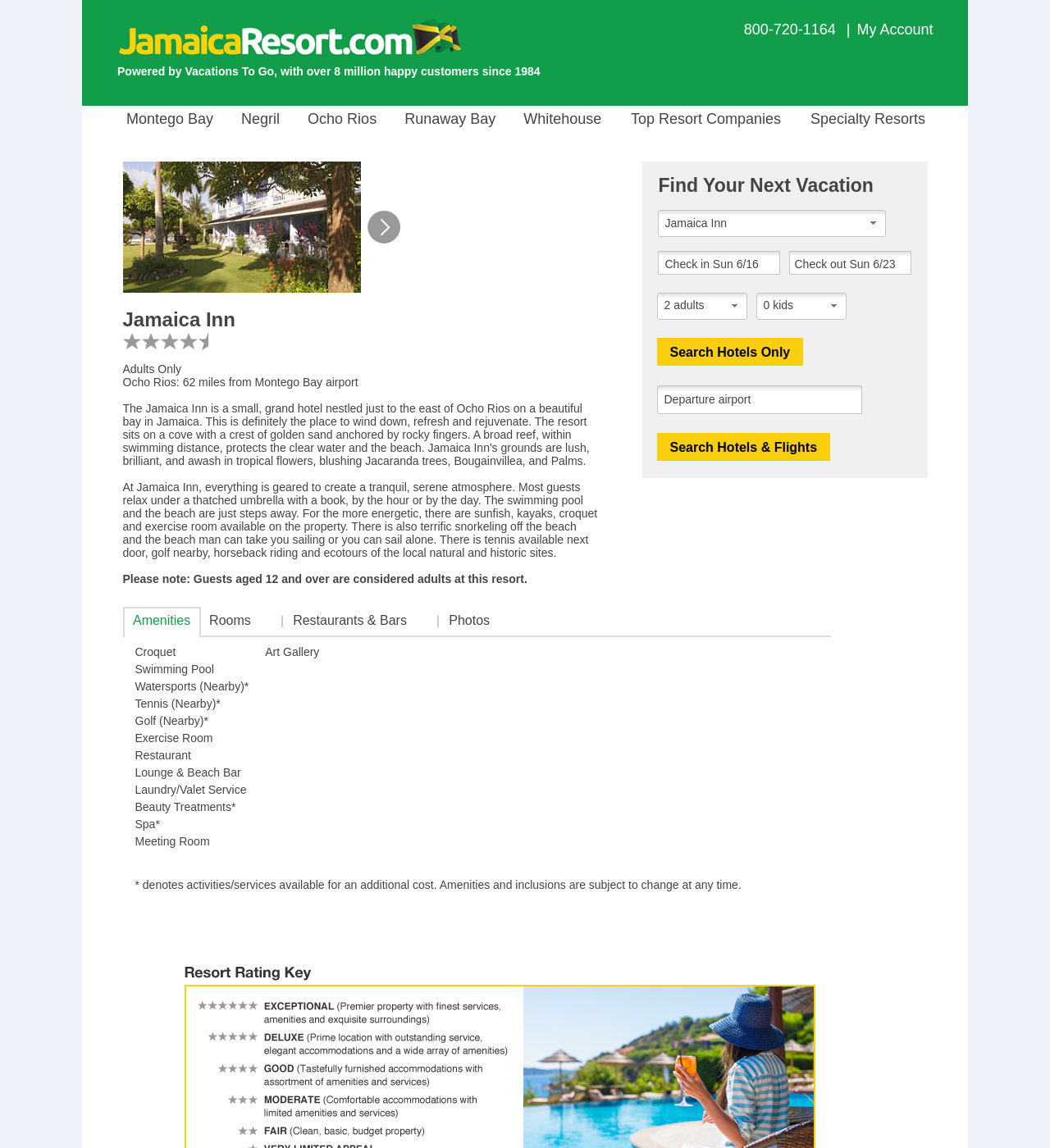Locate the bounding box coordinates of the clickable area to execute the instruction: "Check in on Sun 6/16". Provide the coordinates as four float numbers between 0 and 1, represented as [left, top, right, bottom].

[0.629, 0.221, 0.74, 0.237]